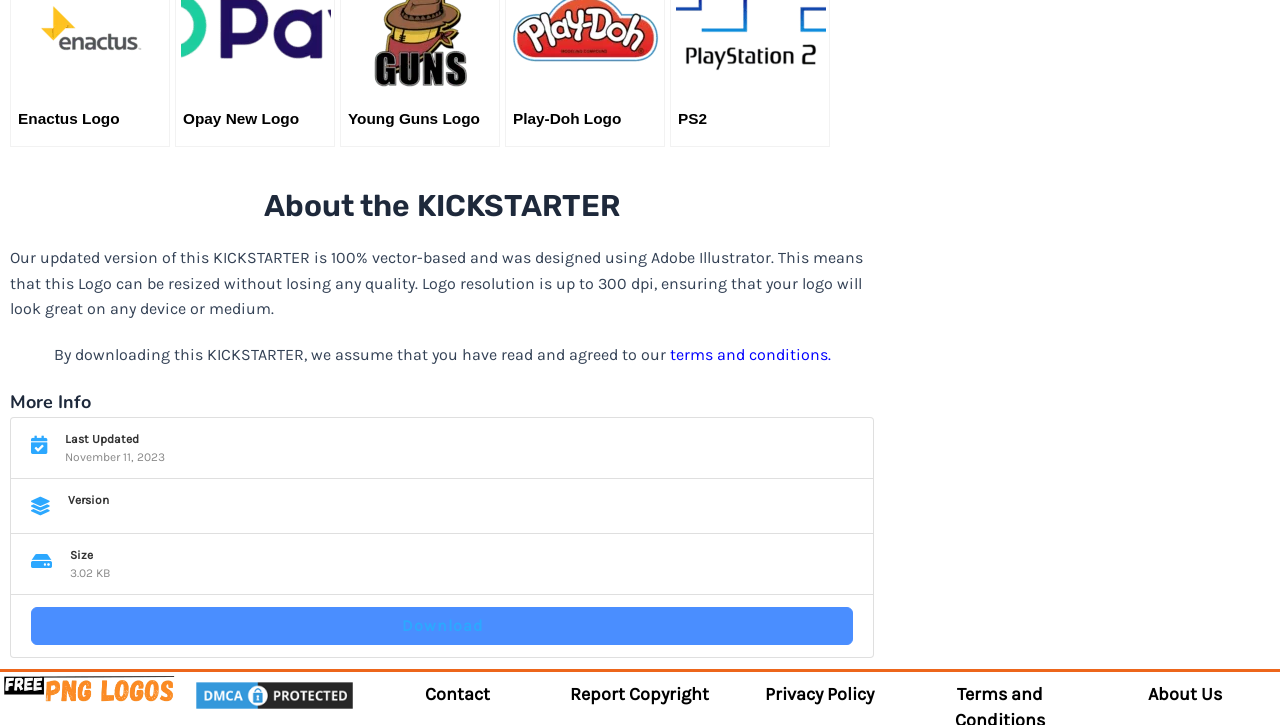Please determine the bounding box coordinates for the element that should be clicked to follow these instructions: "Click on 'Law'".

None